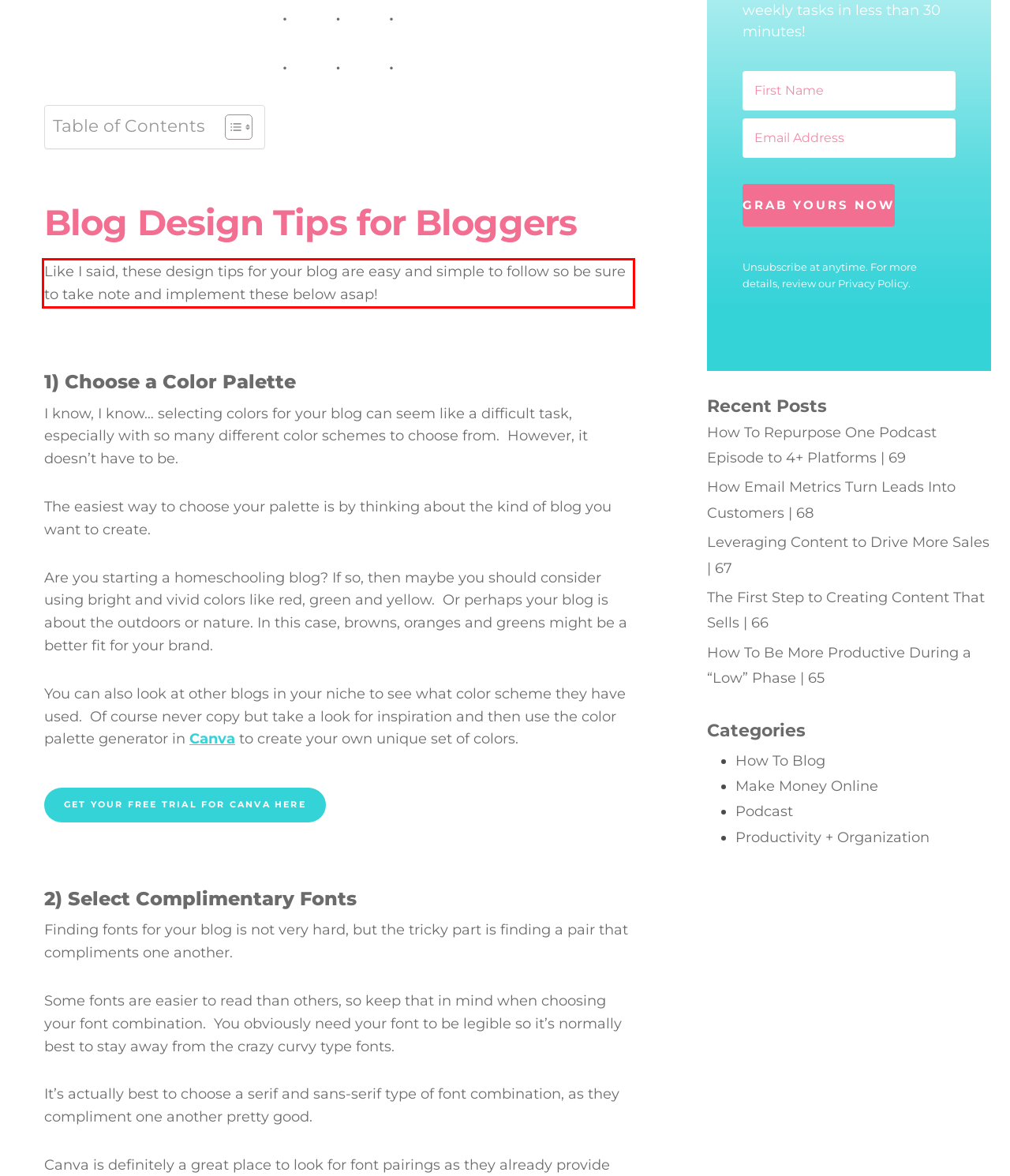Inspect the webpage screenshot that has a red bounding box and use OCR technology to read and display the text inside the red bounding box.

Like I said, these design tips for your blog are easy and simple to follow so be sure to take note and implement these below asap!